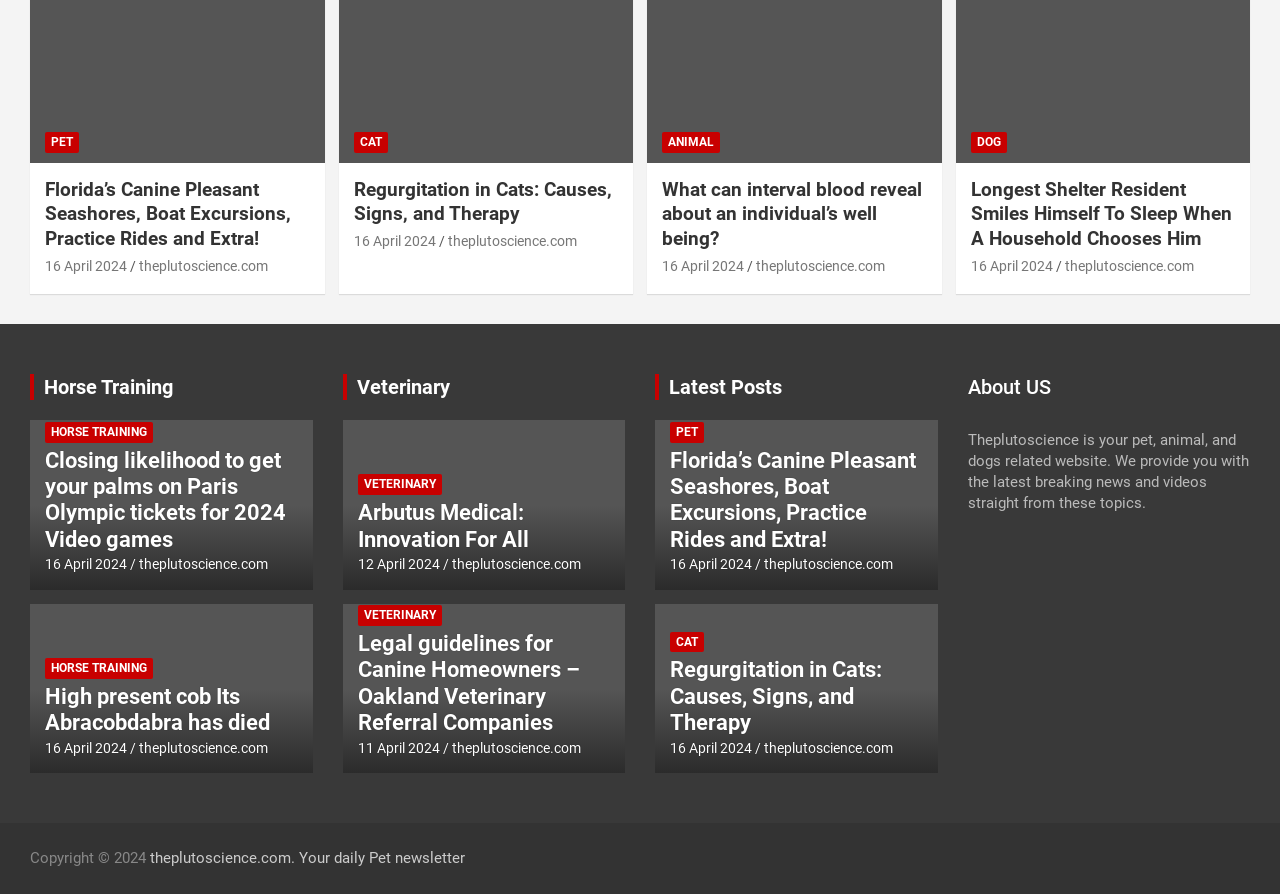Find the bounding box coordinates for the HTML element specified by: "16 April 2024".

[0.035, 0.827, 0.099, 0.845]